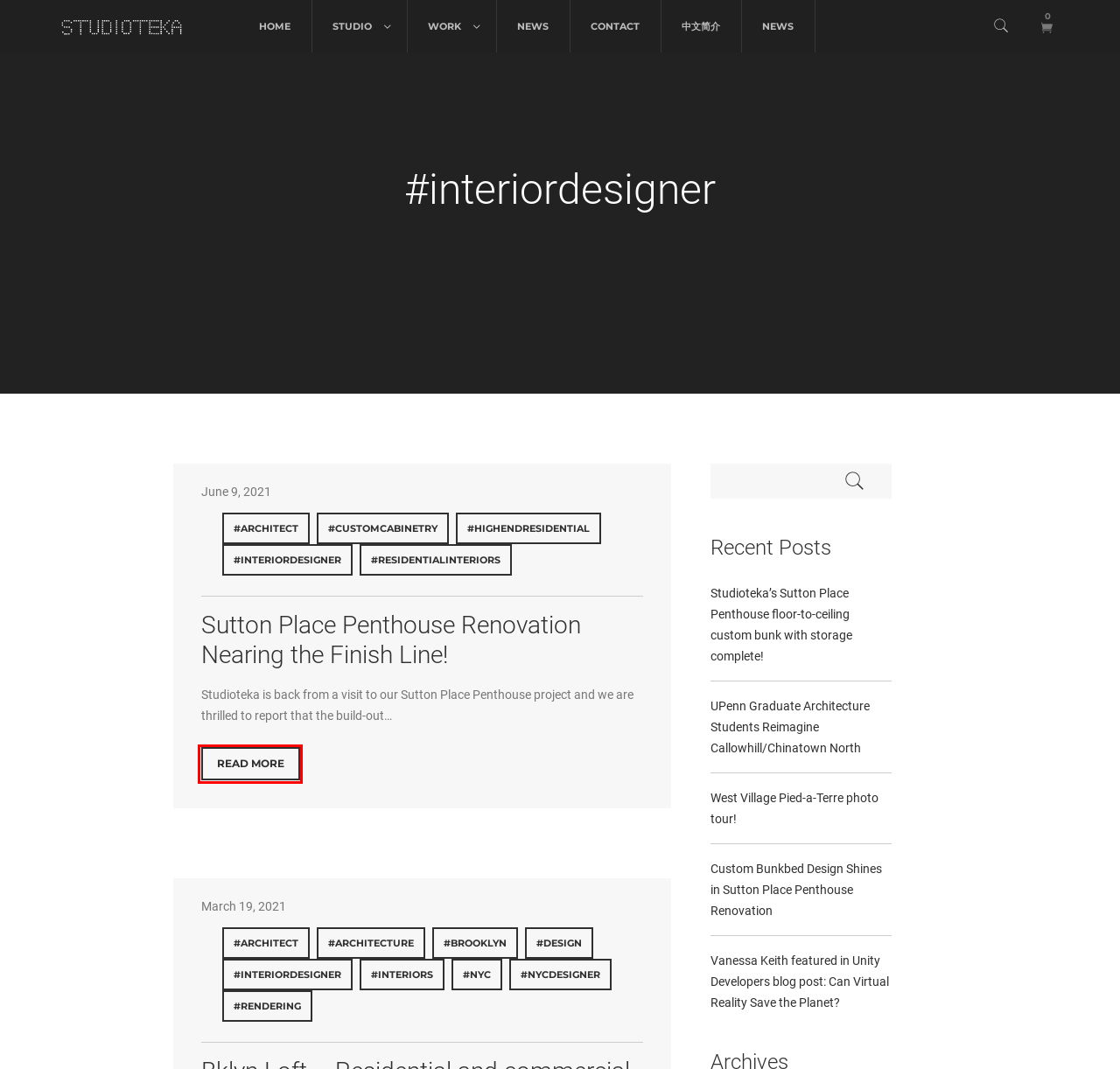Look at the given screenshot of a webpage with a red rectangle bounding box around a UI element. Pick the description that best matches the new webpage after clicking the element highlighted. The descriptions are:
A. 中文简介 |  StudioTEKA Design
B. #brooklyn |  StudioTEKA Design
C. #rendering |  StudioTEKA Design
D. #nycdesigner |  StudioTEKA Design
E. News |  StudioTEKA Design
F. Studio |  StudioTEKA Design
G. StudioTEKA Design |  StudioTEKA Design, LLC
H. Sutton Place Penthouse Renovation Nearing the Finish Line! |  StudioTEKA Design

H